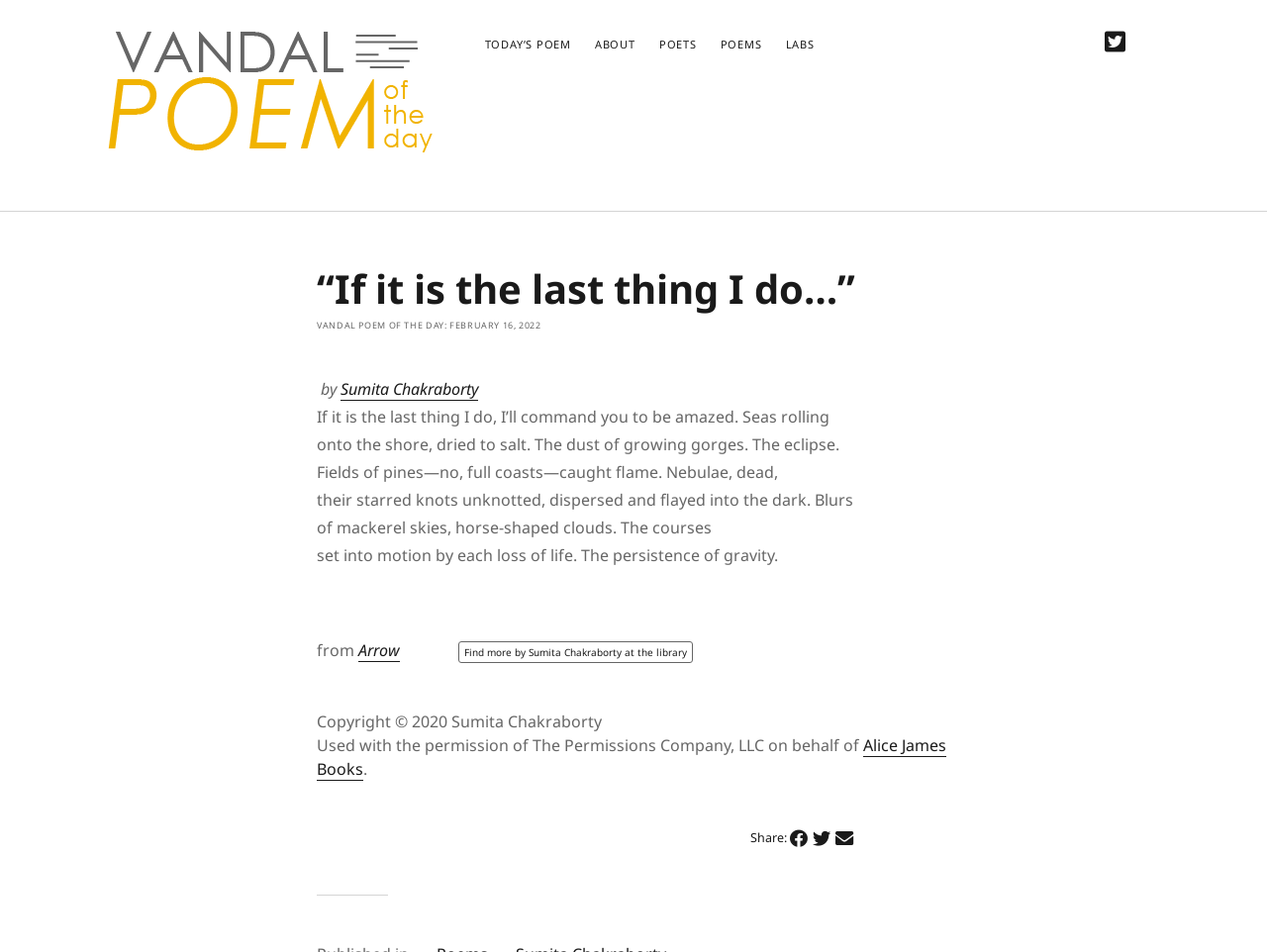Bounding box coordinates are specified in the format (top-left x, top-left y, bottom-right x, bottom-right y). All values are floating point numbers bounded between 0 and 1. Please provide the bounding box coordinate of the region this sentence describes: twitter

[0.872, 0.026, 0.889, 0.06]